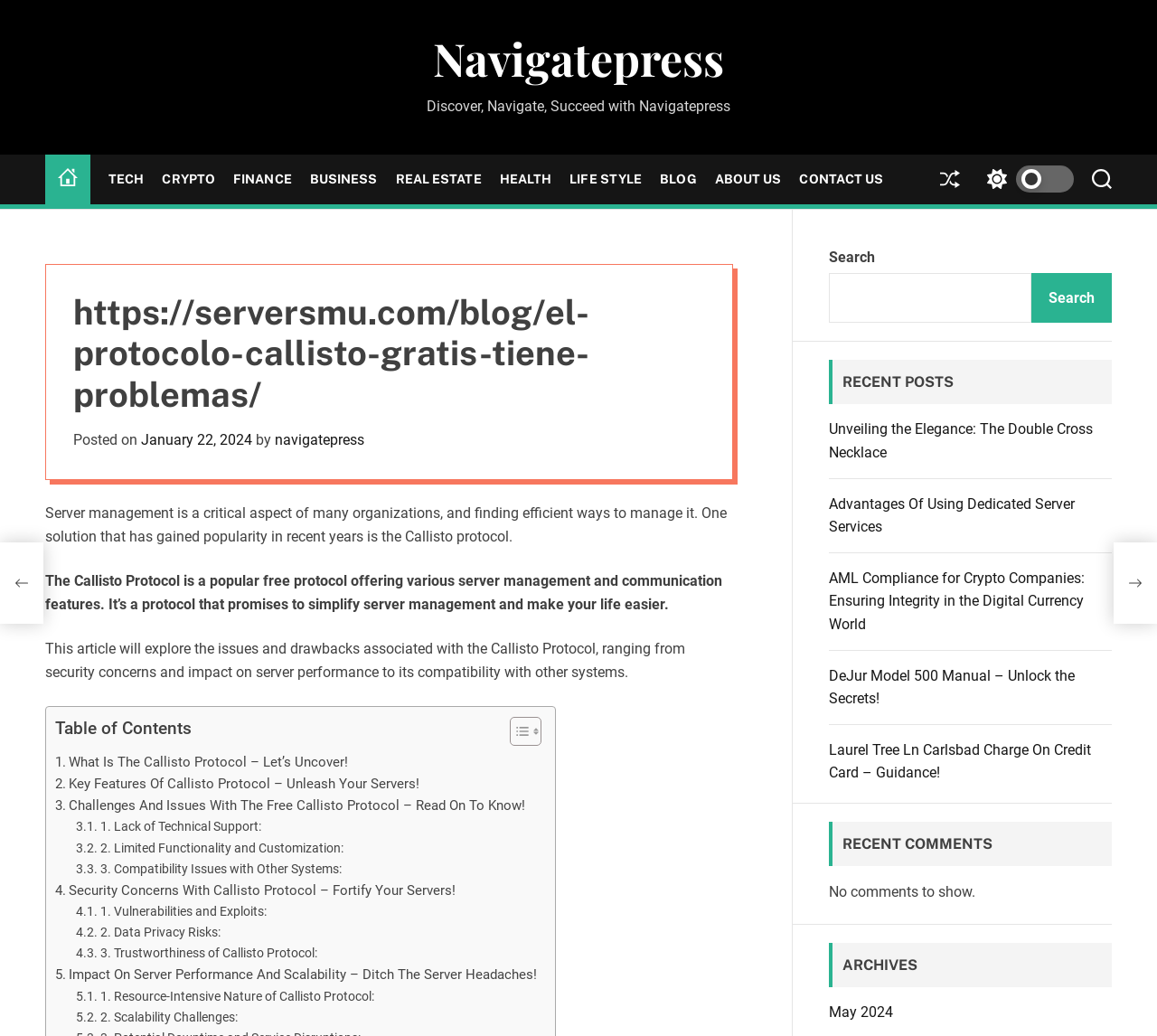What is the name of the protocol discussed in this article?
Please use the visual content to give a single word or phrase answer.

Callisto Protocol